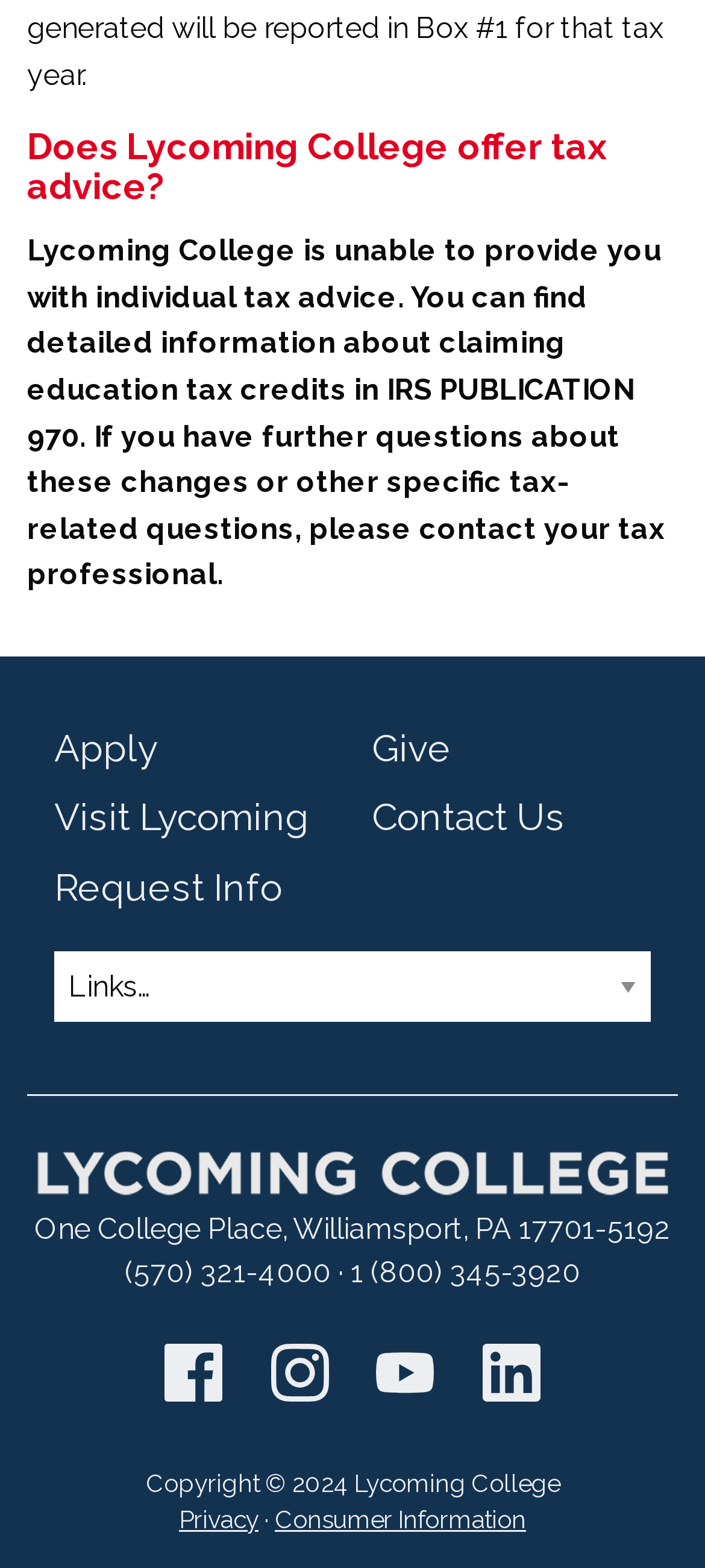What social media platforms does the college have?
Carefully analyze the image and provide a thorough answer to the question.

The social media platforms of the college can be found at the bottom of the page, which are represented by their respective logos and links. The platforms include Facebook, Instagram, YouTube, and LinkedIn.